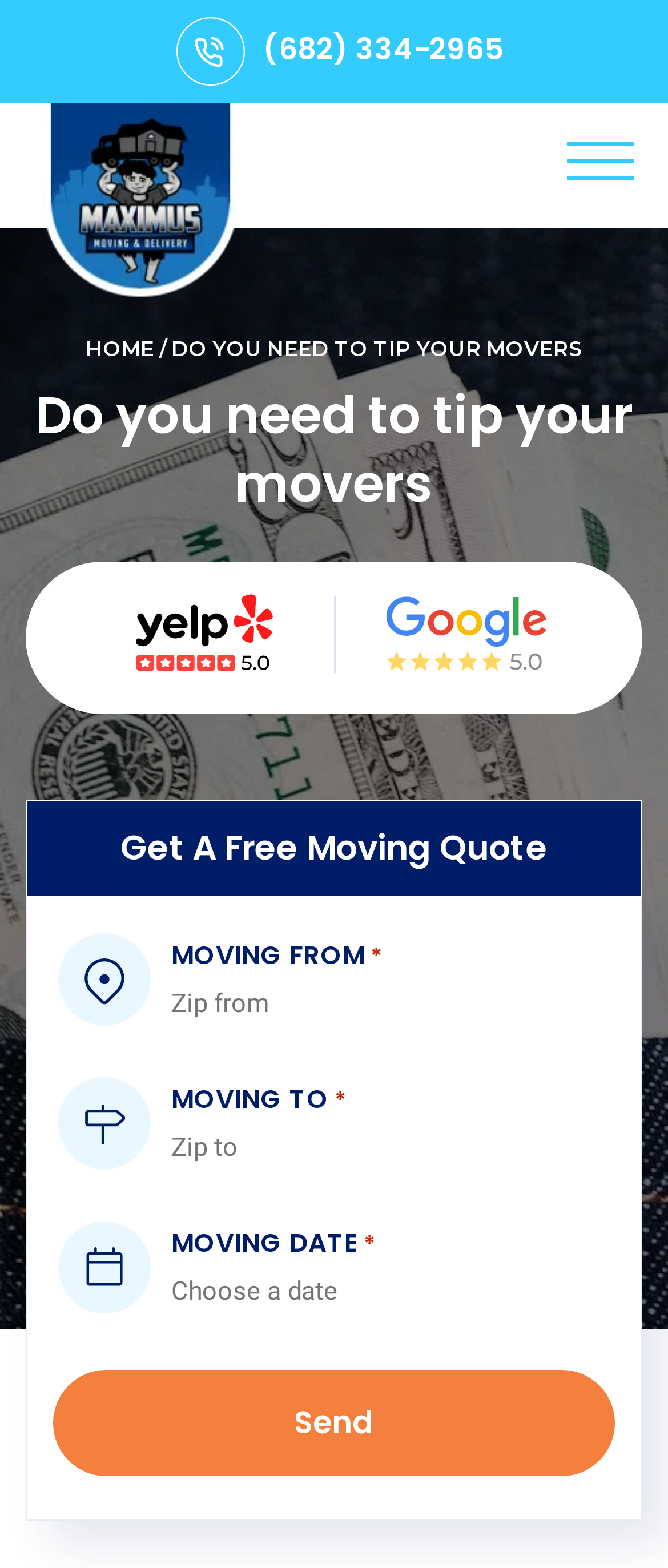Offer an extensive depiction of the webpage and its key elements.

This webpage is about Maximus Moving & Delivery DFW, and it appears to be a moving company's website. At the top left corner, there is a phone number link "Phone (682) 334-2965" accompanied by a small phone icon. Next to it, there is a logo image of the company. On the top right corner, there is a navigation menu button labeled "navbar-menu-global".

Below the navigation menu, there is a heading that reads "Do you need to tip your movers" in a prominent font size. Underneath this heading, there are two links to review platforms, "Yelp" and "Google", each accompanied by their respective logos.

The main content of the webpage is a form to get a free moving quote. The form is headed by a heading "Get A Free Moving Quote". It consists of three input fields: "MOVING FROM", "MOVING TO", and "MOVING DATE", each accompanied by a required asterisk symbol. The "MOVING DATE" field has a description "MM slash DD slash YYYY" below it, indicating the expected date format.

At the bottom of the form, there is a "Send" button. Overall, the webpage has a simple and clean layout, with a focus on providing information about tipping movers and getting a free moving quote.